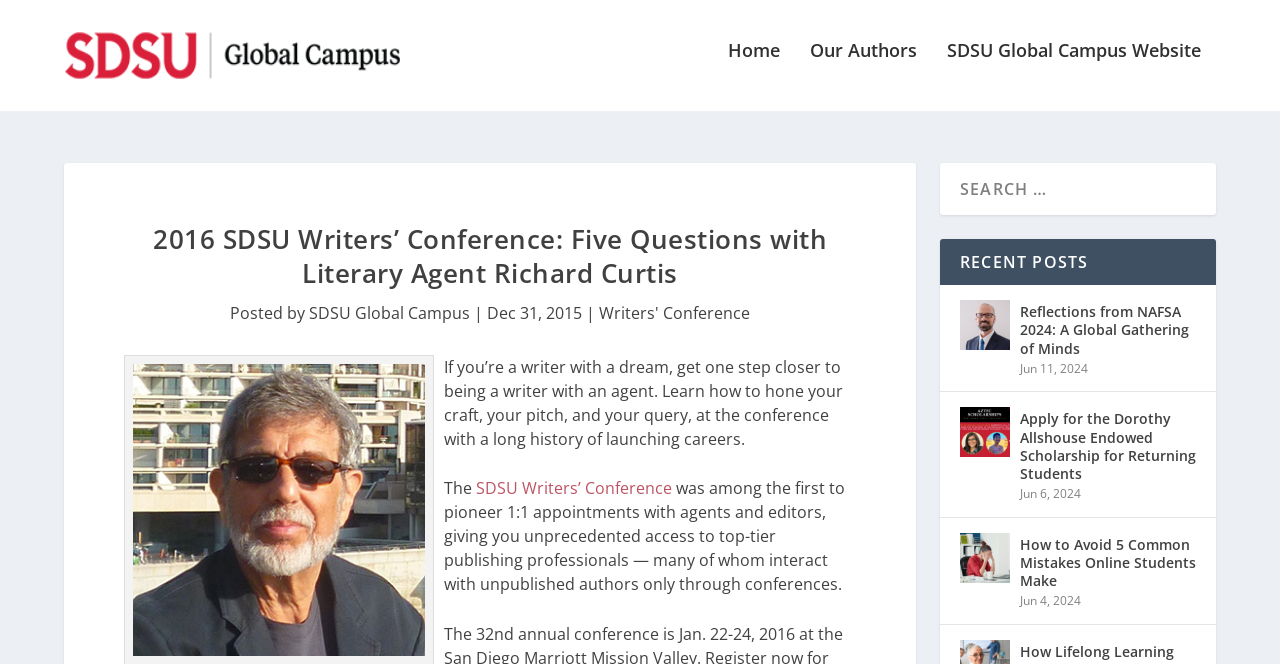Can you give a comprehensive explanation to the question given the content of the image?
What is the name of the university associated with the conference?

The answer can be found by looking at the link text 'SDSU Global Campus Blog | San Diego State University' which suggests that the conference is associated with San Diego State University.